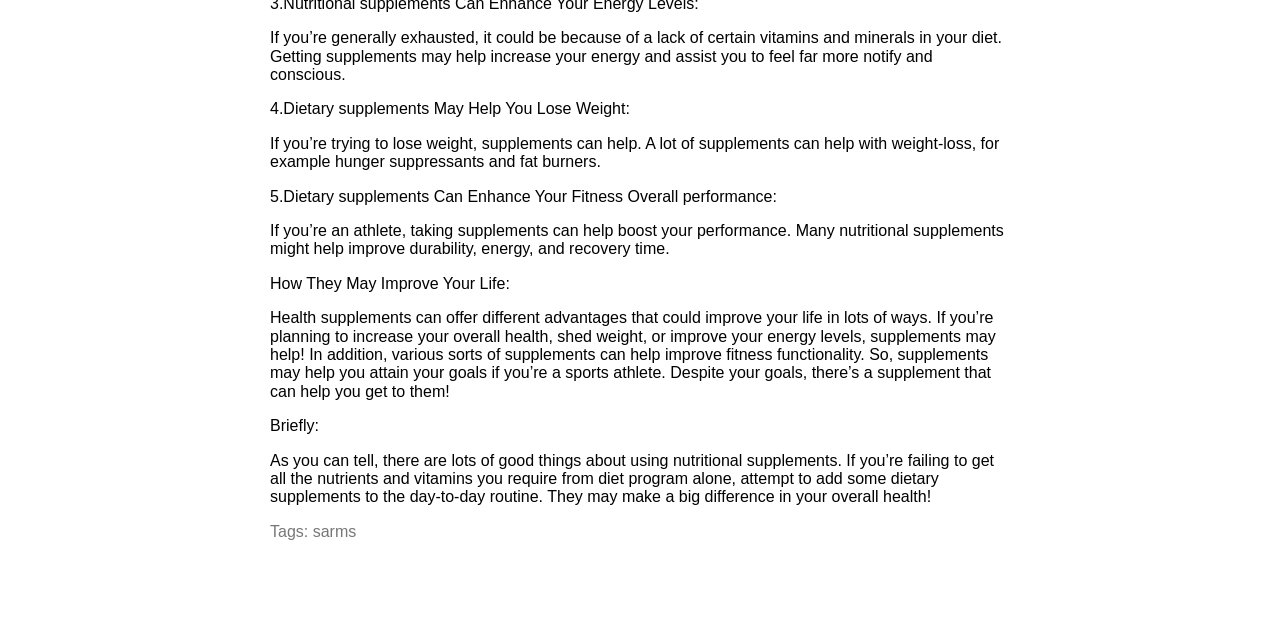Determine the bounding box for the UI element as described: "sarms". The coordinates should be represented as four float numbers between 0 and 1, formatted as [left, top, right, bottom].

[0.244, 0.815, 0.278, 0.842]